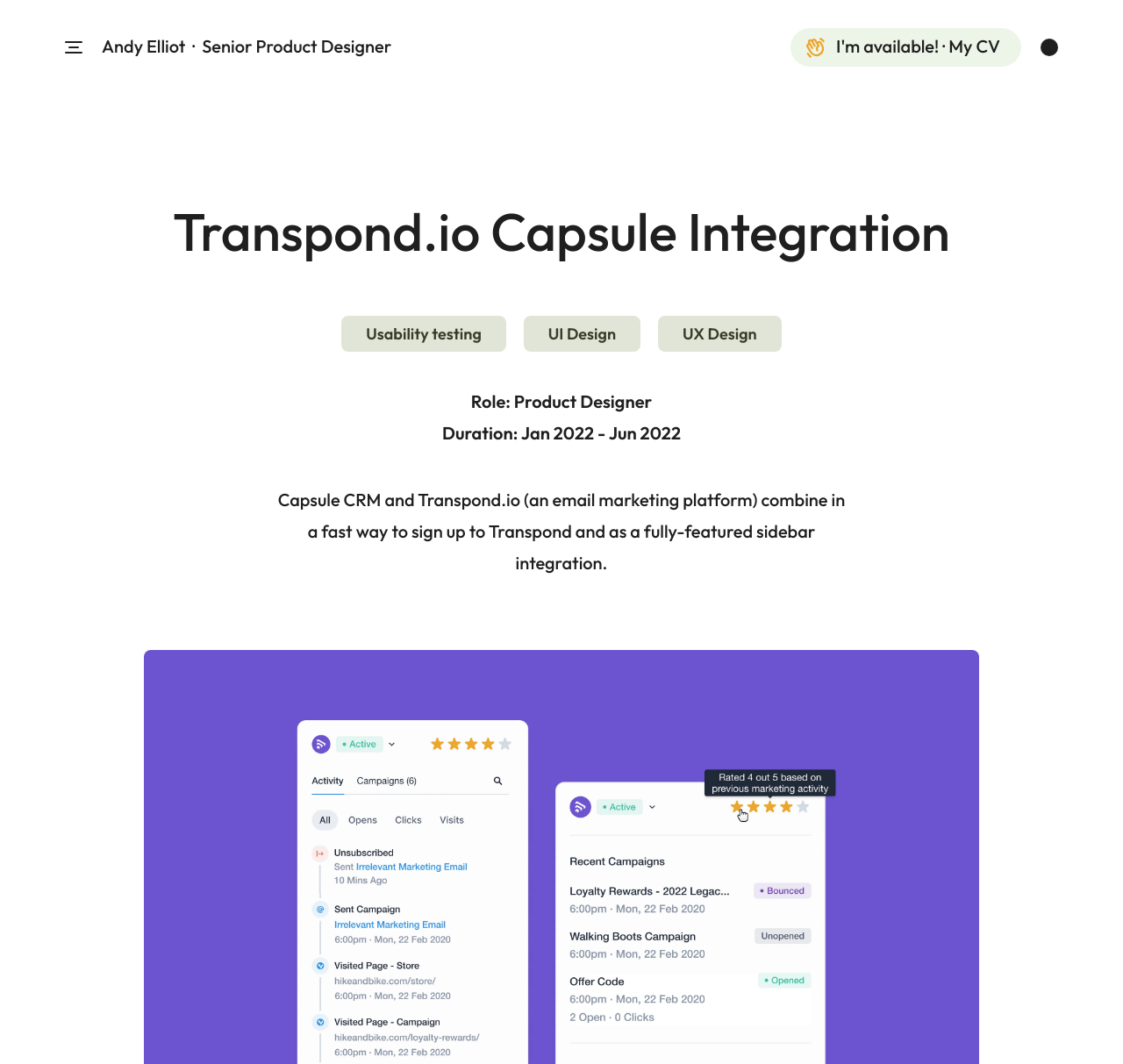Please look at the image and answer the question with a detailed explanation: What is the duration of the project?

I found the text 'Duration: Jan 2022 - Jun 2022' which provides the duration of the project.